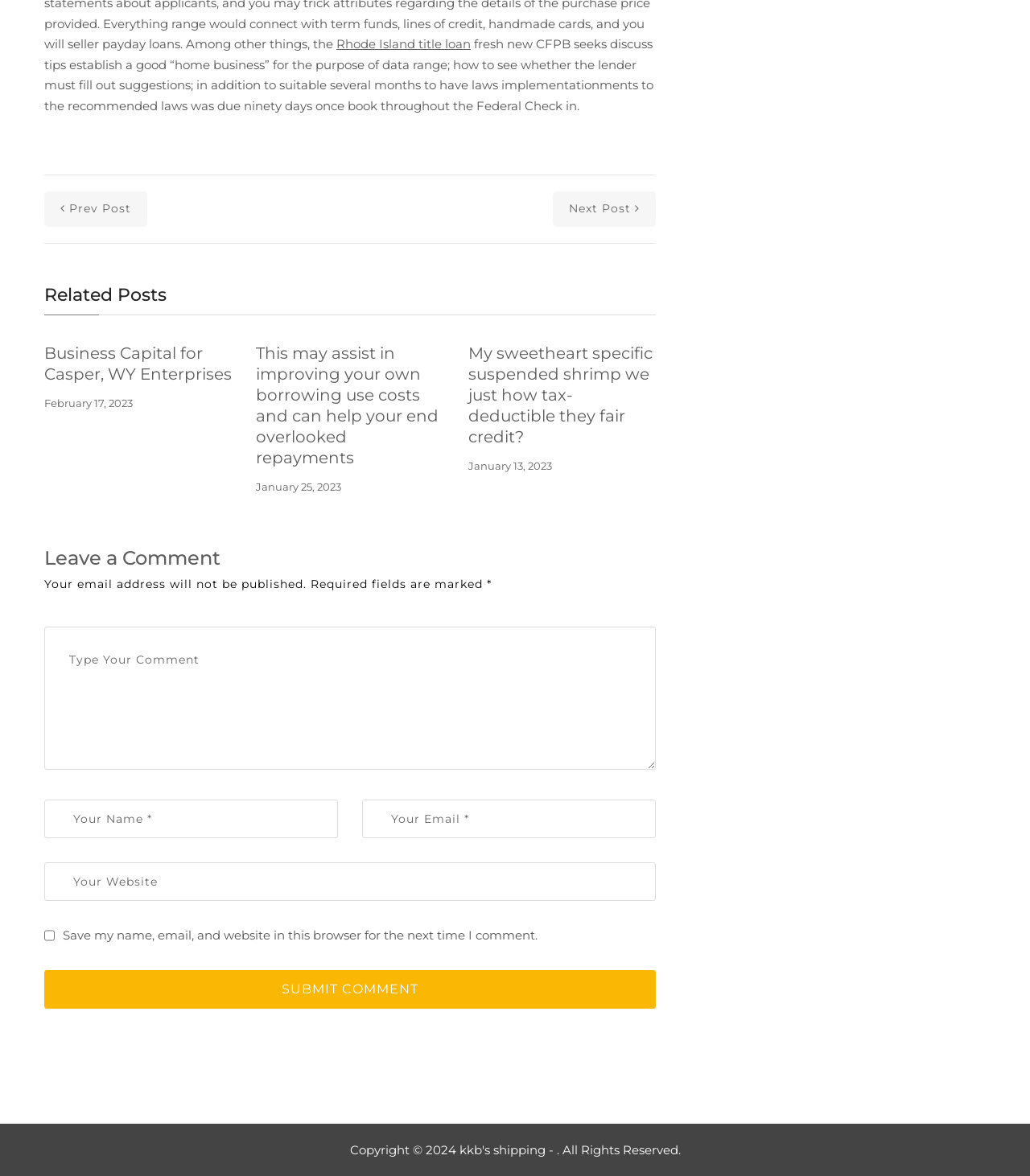Give a concise answer using only one word or phrase for this question:
How many links are on the webpage?

6